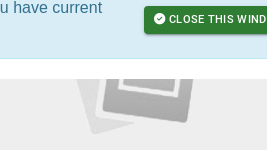Provide a comprehensive description of the image.

The image features a thumbnail for the presentation titled "Therapeutic Approaches to SMA: In the Challenges is a Solution." This visual is part of a collection of related products showcased on a webpage, emphasizing innovative strategies and advancements related to spinal muscular atrophy (SMA). It plays a pivotal role in engaging viewers and encouraging them to explore the presentation further. The accompanying text highlights the ongoing efforts to tackle challenges in SMA therapy, suggesting a focus on solutions and advancements in the field. The design is intended to attract professionals and researchers interested in contemporary therapeutic strategies.